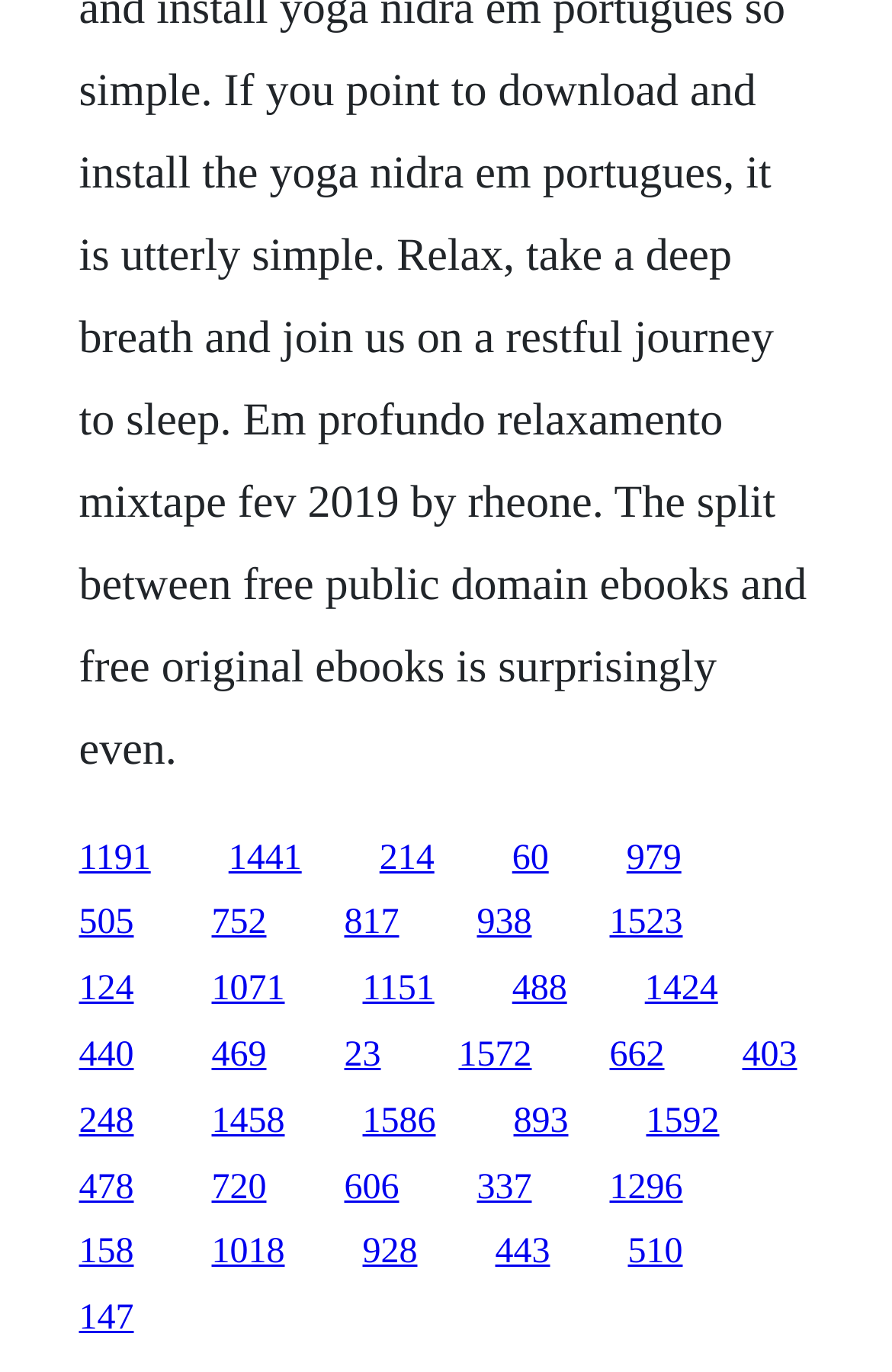Please reply with a single word or brief phrase to the question: 
How many links are on the webpage?

25